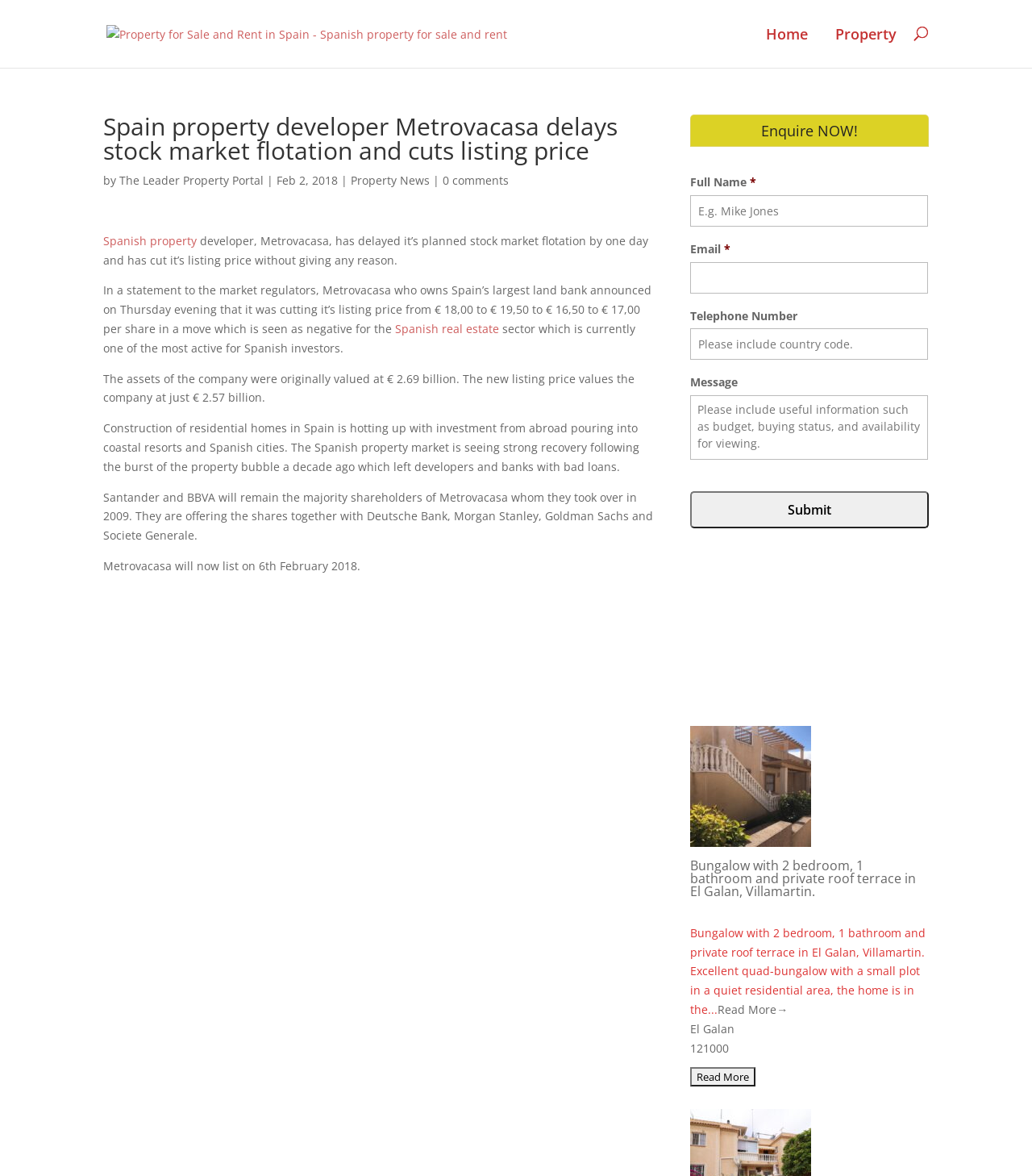What is the name of the real estate sector mentioned in the article?
Using the image as a reference, deliver a detailed and thorough answer to the question.

The article mentions that the Spanish real estate sector is currently one of the most active for Spanish investors.